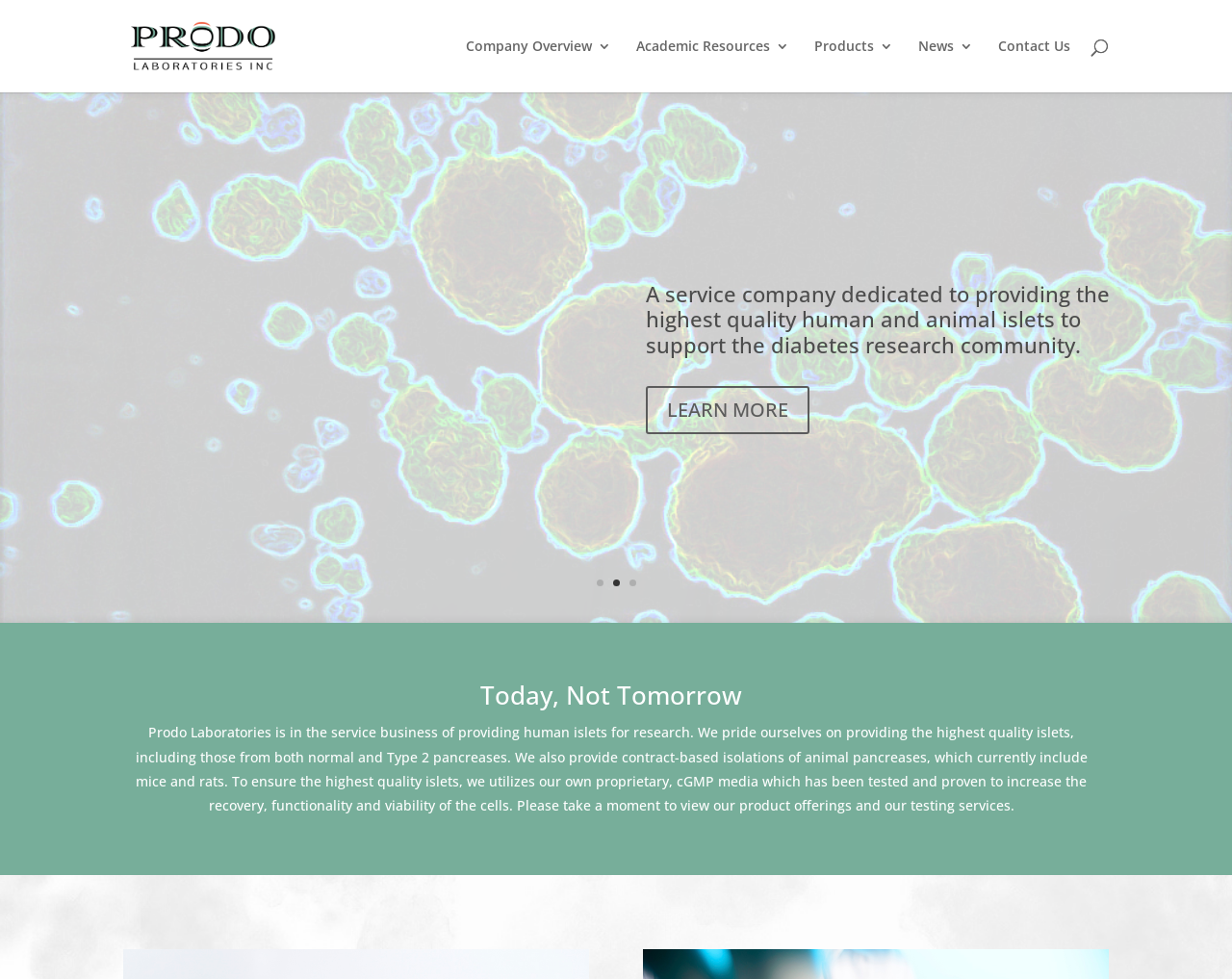Determine the bounding box coordinates for the clickable element required to fulfill the instruction: "Search for something". Provide the coordinates as four float numbers between 0 and 1, i.e., [left, top, right, bottom].

[0.1, 0.0, 0.9, 0.001]